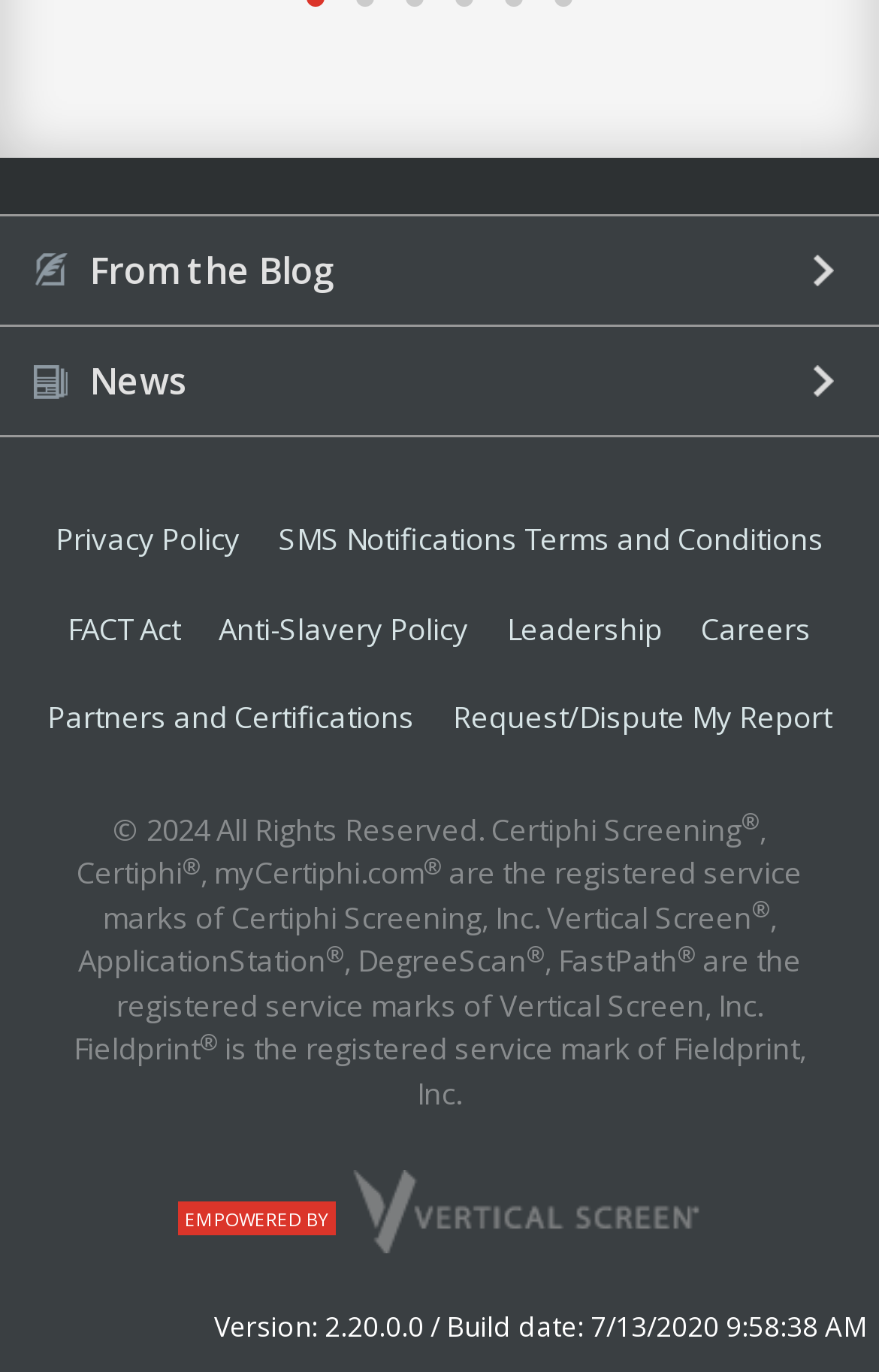Using the information in the image, could you please answer the following question in detail:
What is the name of the company that owns the service mark 'ApplicationStation'?

The service mark 'ApplicationStation' is mentioned at the bottom of the webpage, and it is stated that it is a registered service mark of Vertical Screen, Inc. Therefore, the company that owns this service mark is Vertical Screen, Inc.